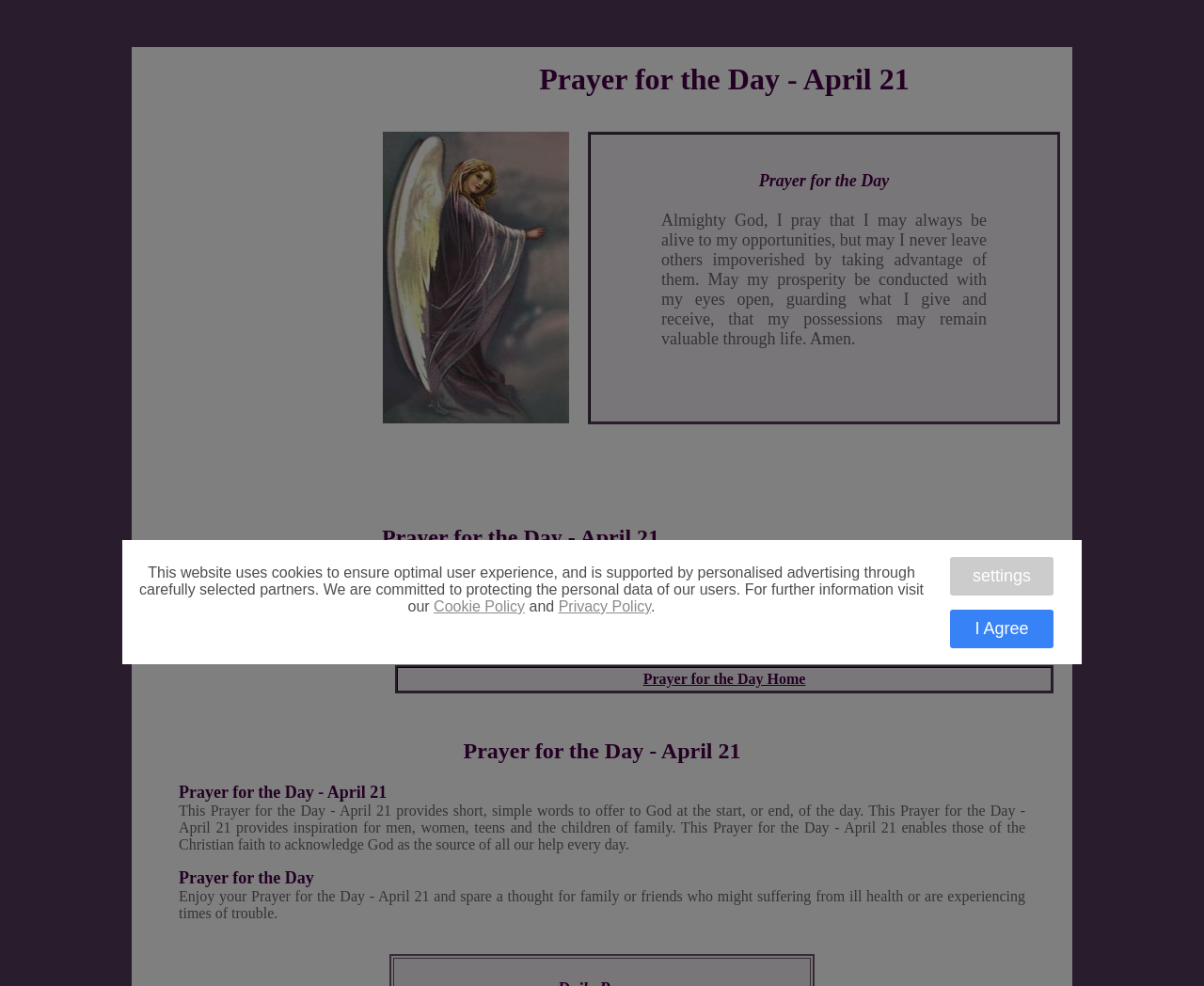Answer the question using only one word or a concise phrase: What is the layout of the webpage?

Table-based